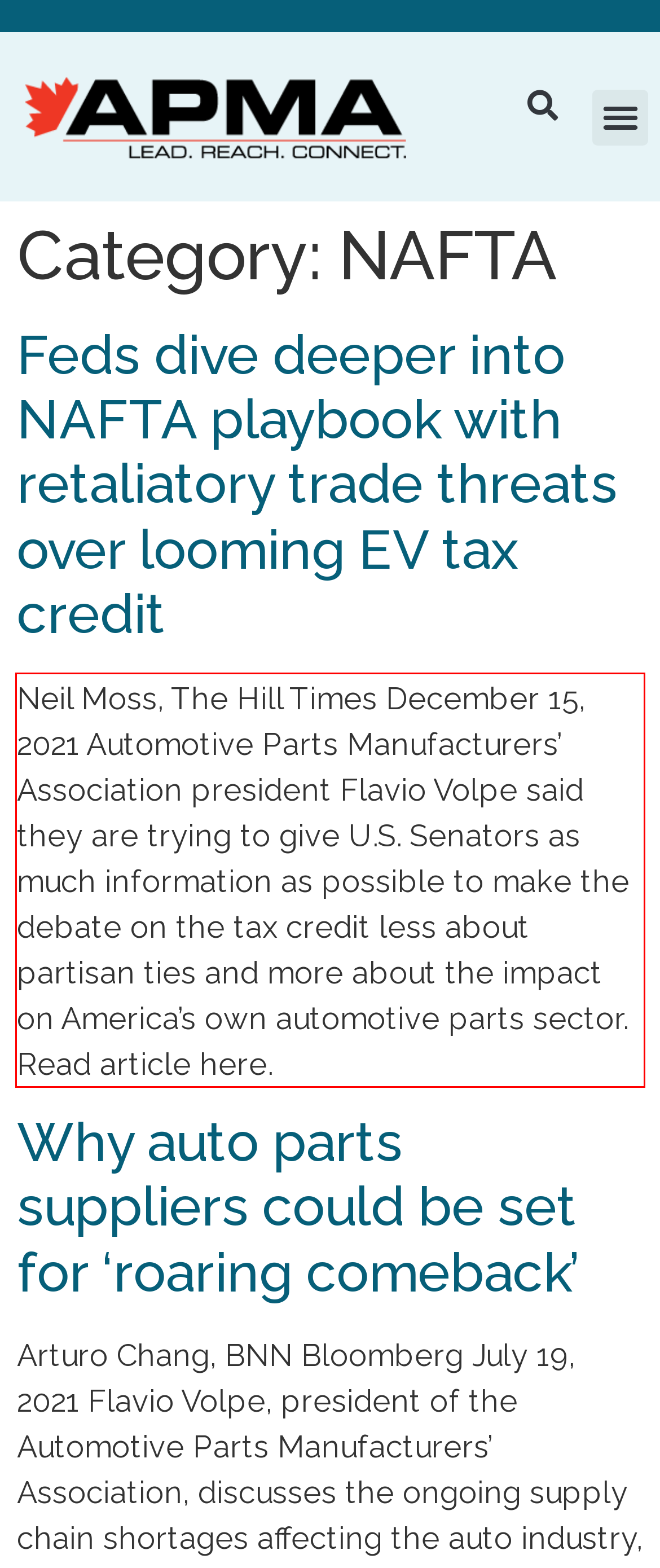You are presented with a screenshot containing a red rectangle. Extract the text found inside this red bounding box.

Neil Moss, The Hill Times December 15, 2021 Automotive Parts Manufacturers’ Association president Flavio Volpe said they are trying to give U.S. Senators as much information as possible to make the debate on the tax credit less about partisan ties and more about the impact on America’s own automotive parts sector. Read article here.